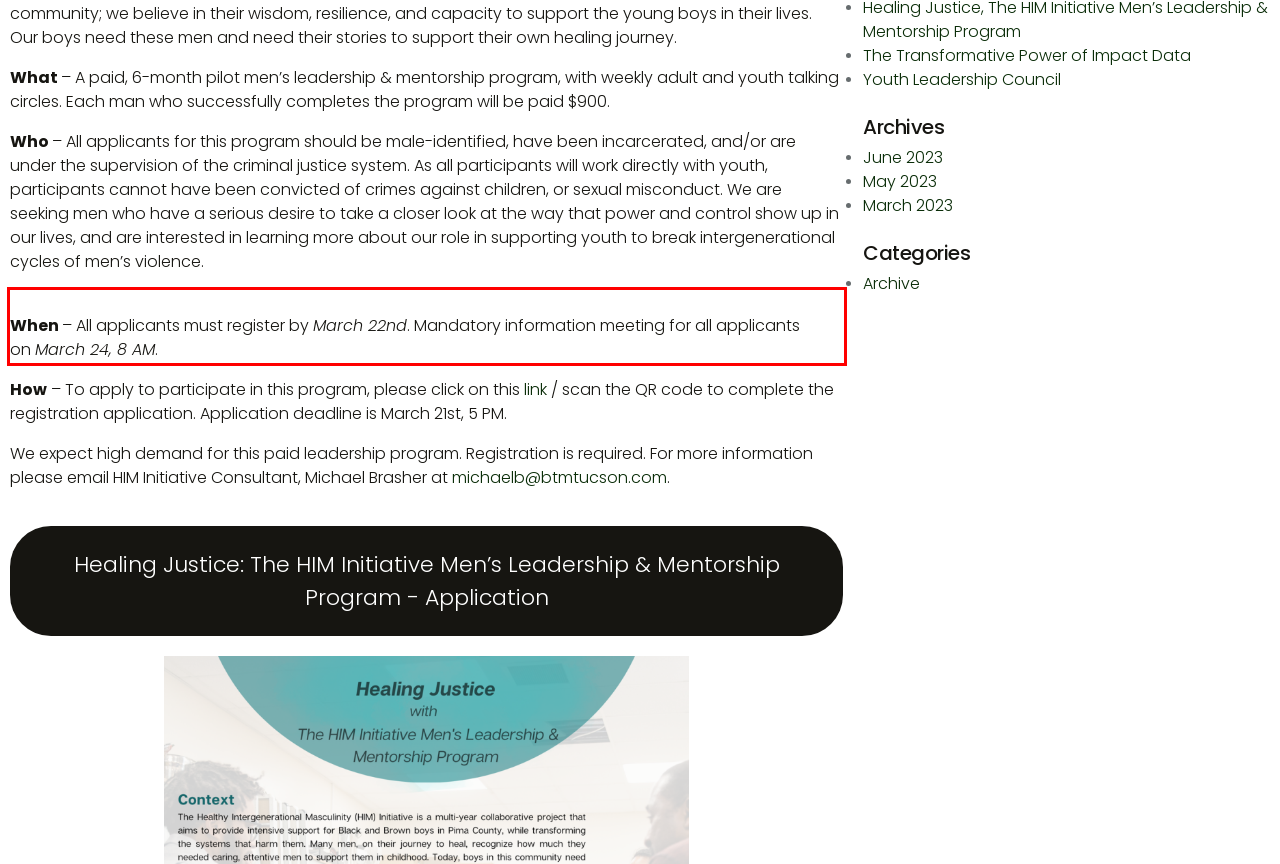Given a screenshot of a webpage with a red bounding box, extract the text content from the UI element inside the red bounding box.

When – All applicants must register by March 22nd. Mandatory information meeting for all applicants on March 24, 8 AM.